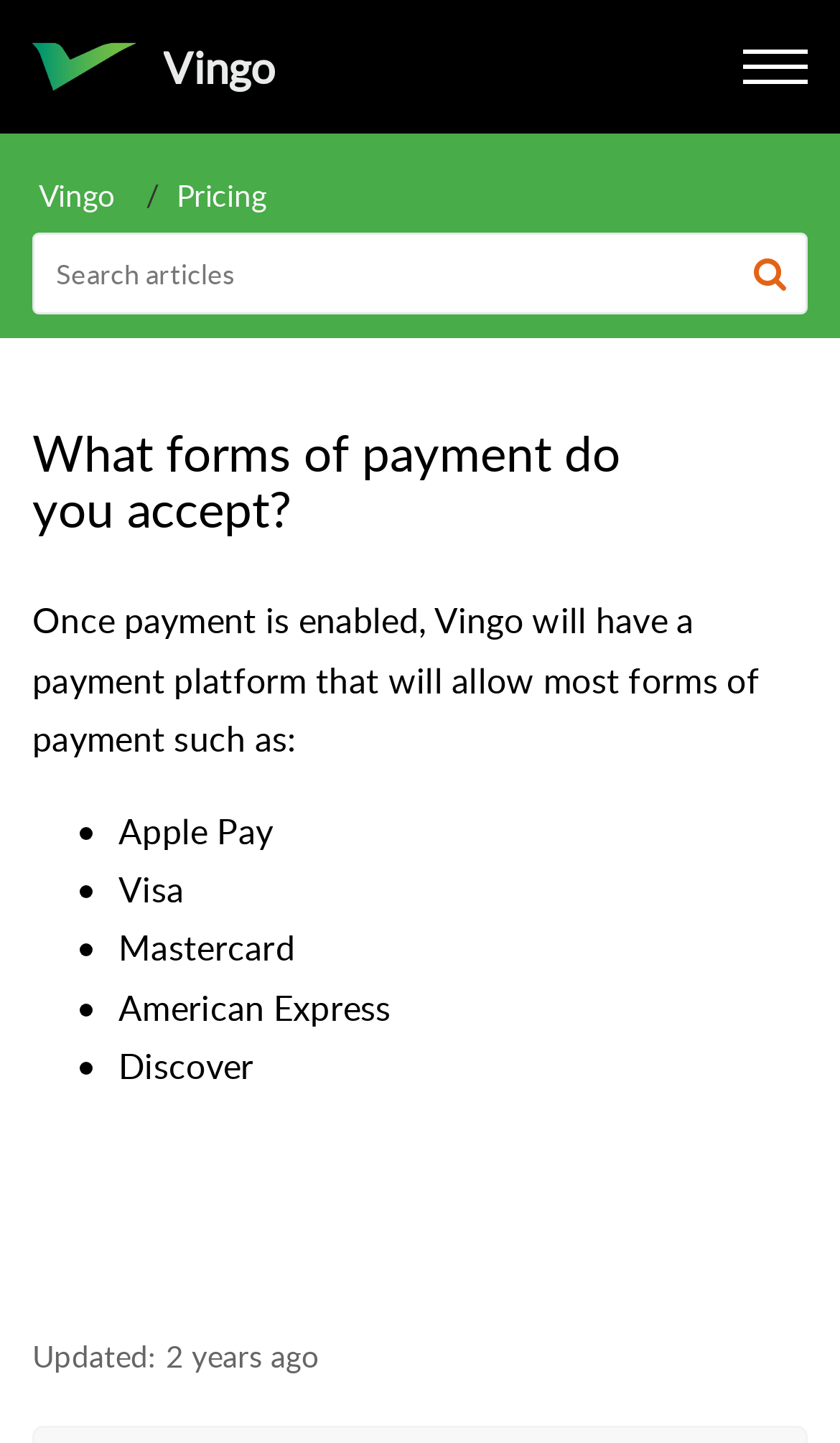What are some of the payment methods accepted by Vingo?
Give a one-word or short phrase answer based on the image.

Apple Pay, Visa, Mastercard, American Express